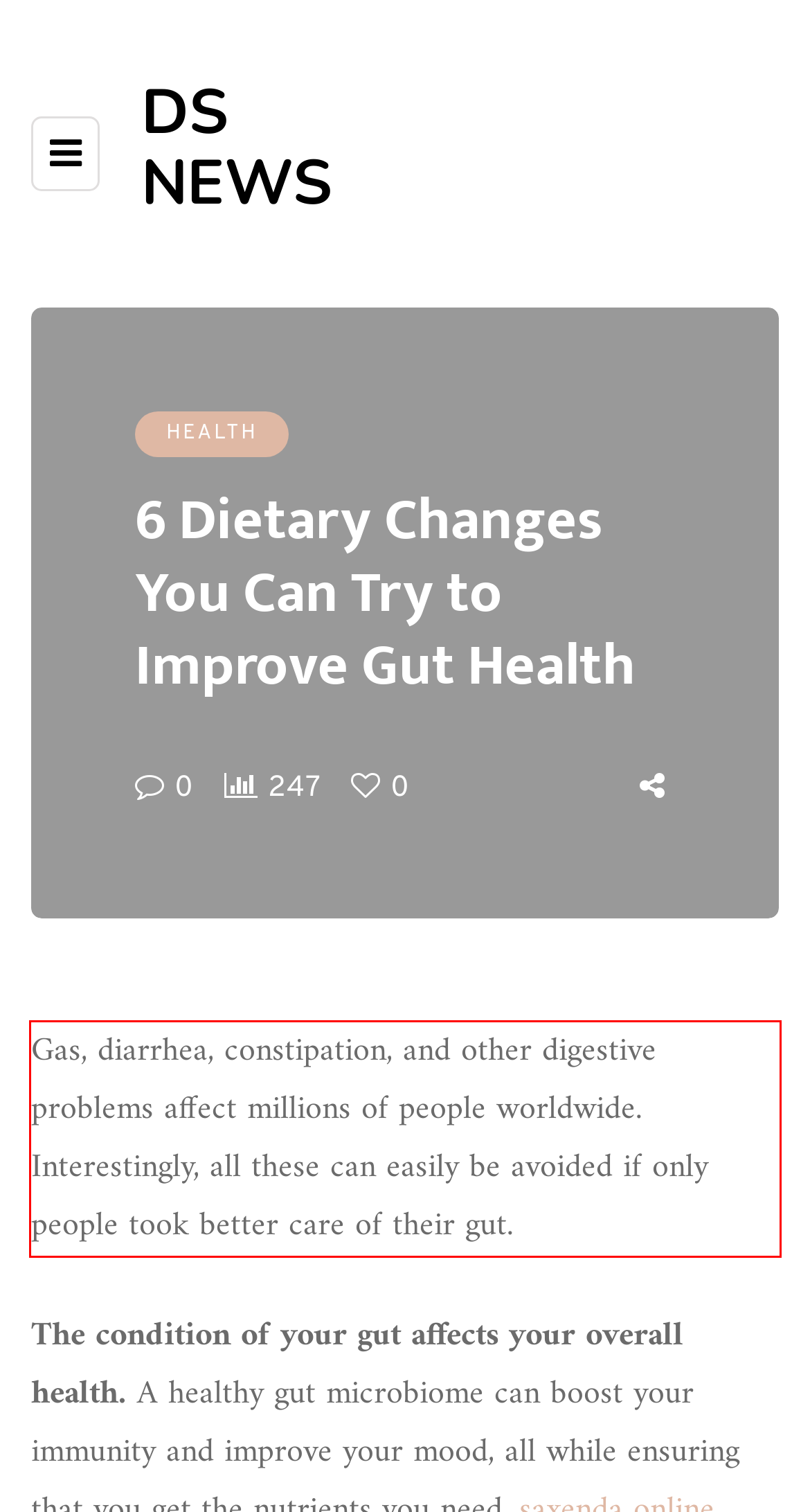Please take the screenshot of the webpage, find the red bounding box, and generate the text content that is within this red bounding box.

Gas, diarrhea, constipation, and other digestive problems affect millions of people worldwide. Interestingly, all these can easily be avoided if only people took better care of their gut.